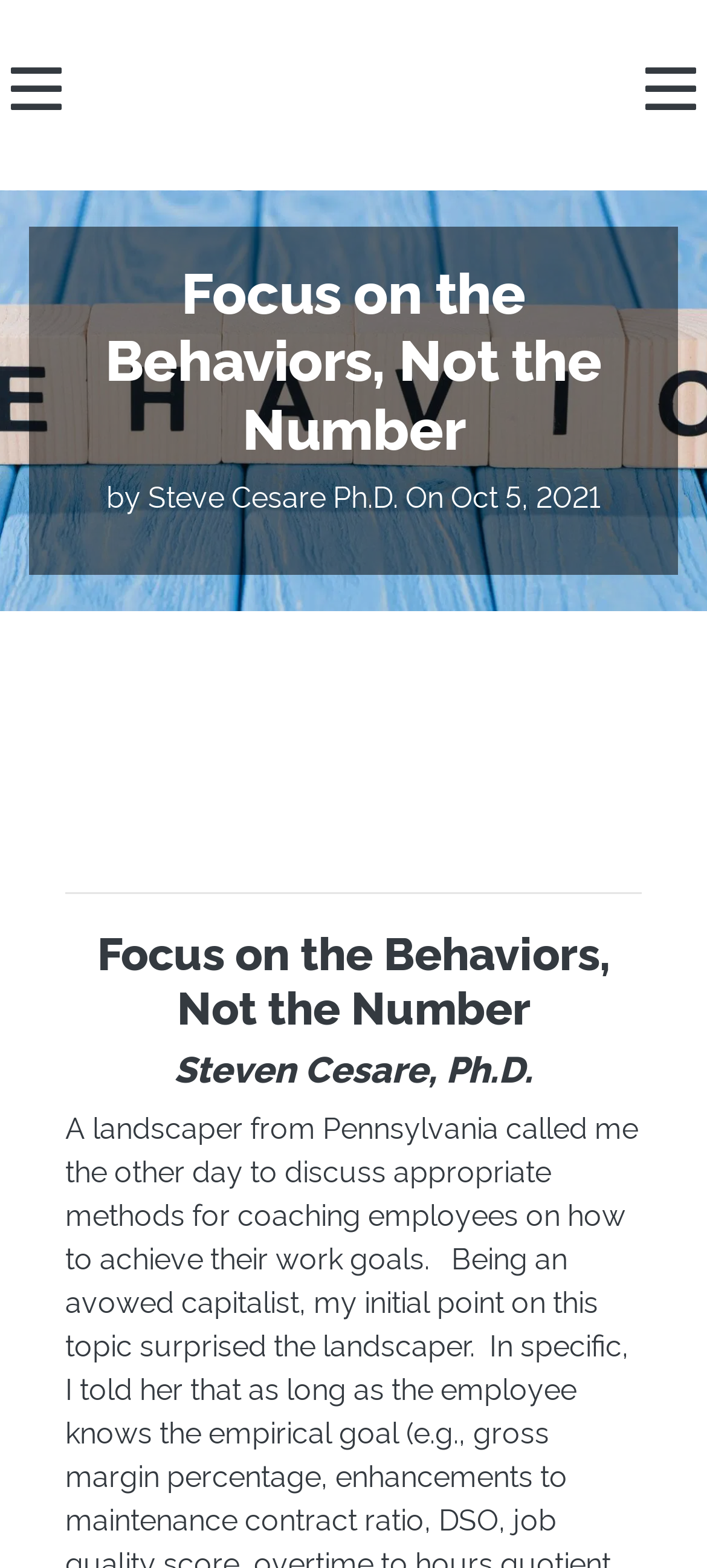Please locate and retrieve the main header text of the webpage.

Focus on the Behaviors, Not the Number